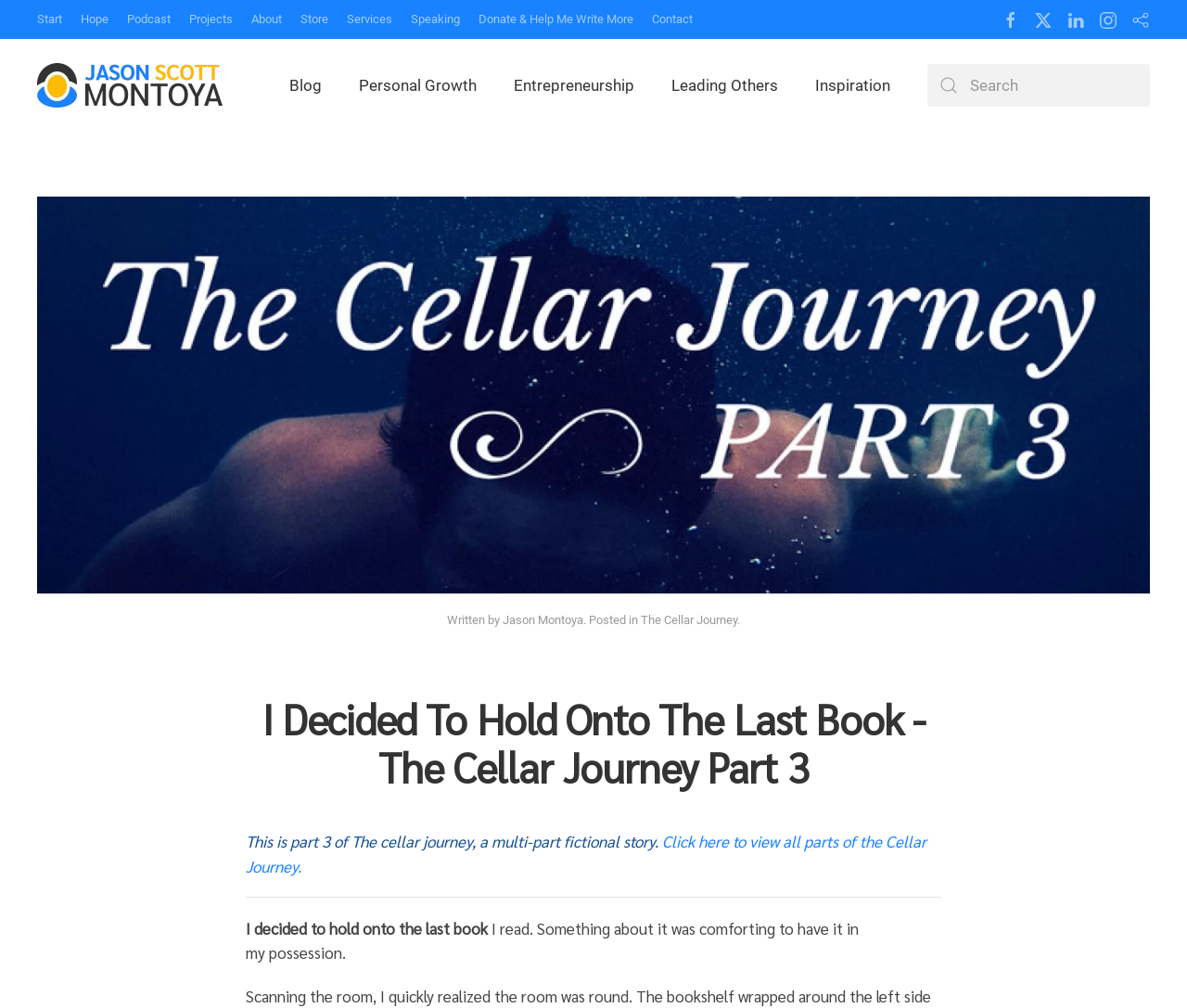Pinpoint the bounding box coordinates of the element to be clicked to execute the instruction: "Go to the 'About' page".

[0.212, 0.01, 0.238, 0.028]